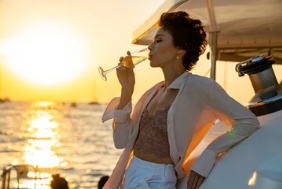What is the color of the horizon?
Refer to the screenshot and respond with a concise word or phrase.

orange and gold